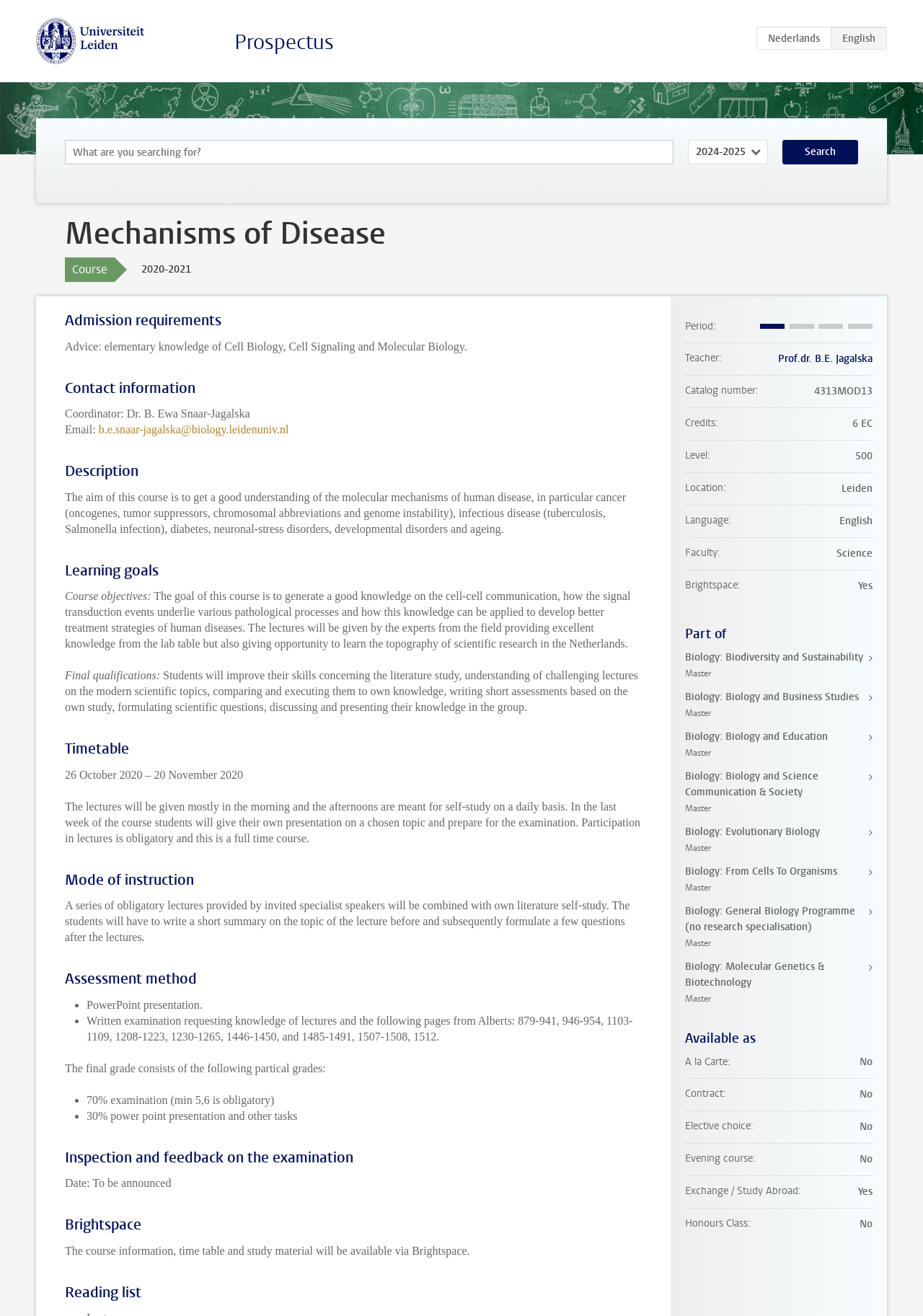Locate the bounding box coordinates of the area you need to click to fulfill this instruction: 'View the course description'. The coordinates must be in the form of four float numbers ranging from 0 to 1: [left, top, right, bottom].

[0.07, 0.351, 0.695, 0.366]